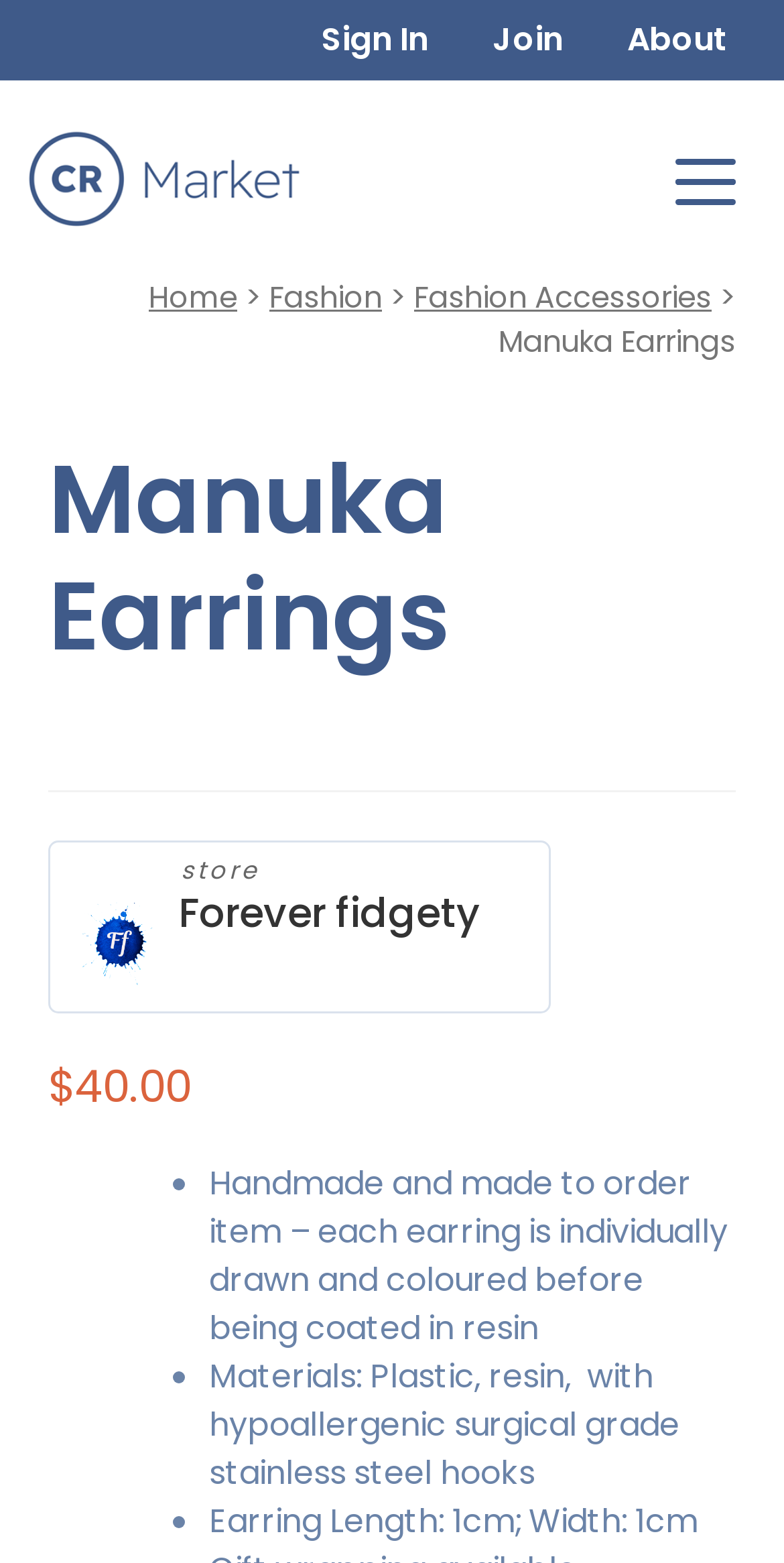Using a single word or phrase, answer the following question: 
What is the name of the store selling the earrings?

Forever fidgety